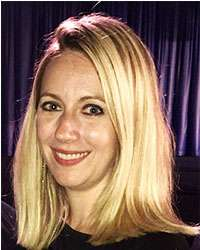Analyze the image and answer the question with as much detail as possible: 
What is the background of the image?

The caption describes the background of the image as a 'deep blue velvet curtain', which suggests an elegant setting, possibly at an event or performance.